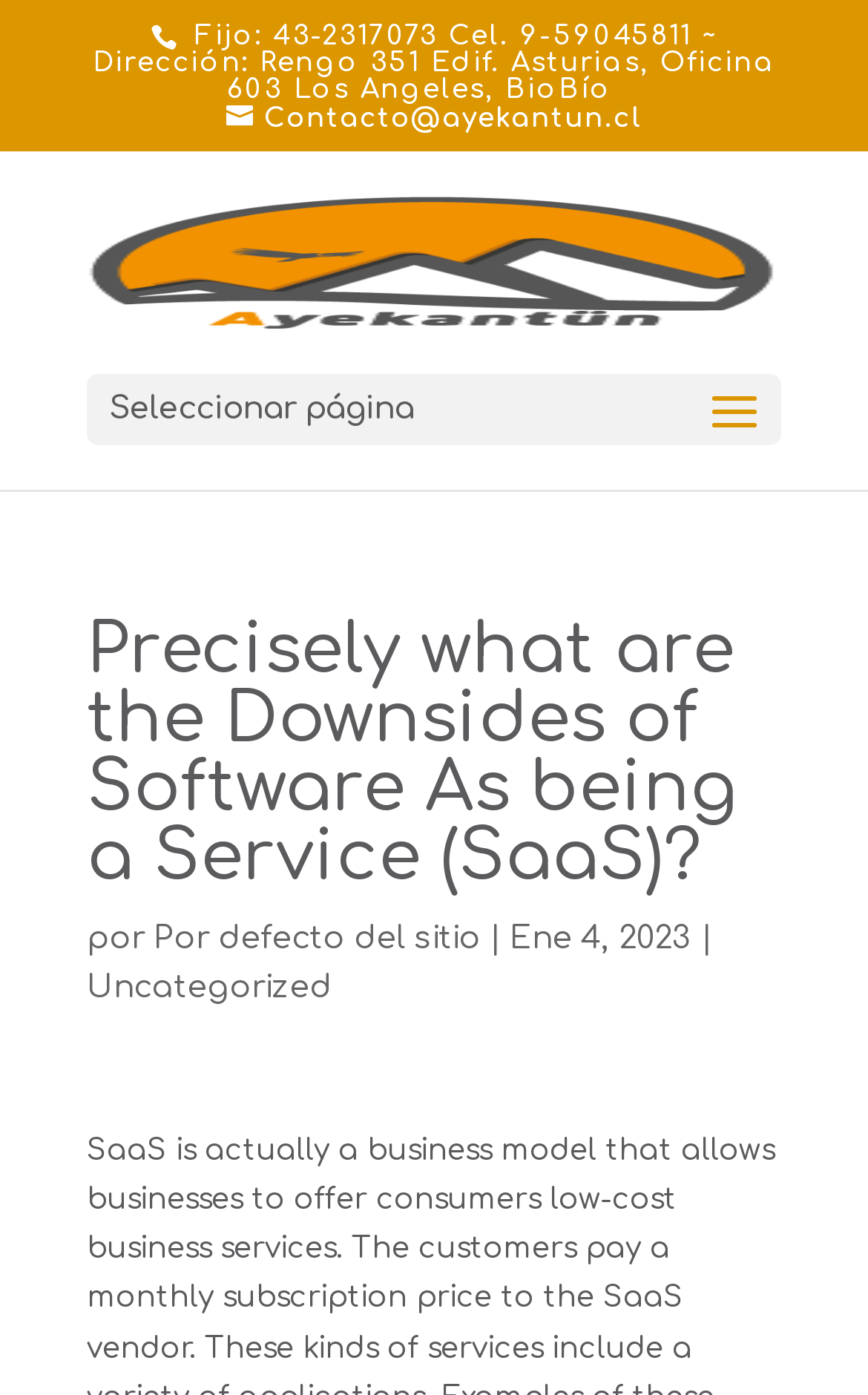Summarize the webpage with intricate details.

The webpage appears to be a blog post or article discussing the downsides of Software as a Service (SaaS). At the top of the page, there is a static text element displaying the company's contact information, including a phone number, cell phone number, and address. To the right of this text, there is a link to contact the company via email.

Below the contact information, there is a prominent link to the company's homepage, "Ayekantün - Líder Del Turismo en Viajes Pedagógico De La Región", which is accompanied by an image with the same name. This link and image are centered at the top of the page.

Further down, there is a static text element that says "Seleccionar página", which is likely a dropdown menu or pagination element. Below this, the main content of the page begins, with a heading that matches the title of the webpage, "Precisely what are the Downsides of Software As being a Service (SaaS)?".

Under the heading, there is a static text element that says "por", followed by a link to the author's profile or default site, and then a static text element that says "|". To the right of these elements, there is a static text element displaying the date "Ene 4, 2023", which is likely the publication date of the article.

Finally, there is a link to the category "Uncategorized" at the bottom of the page, which suggests that the article is categorized under this topic.